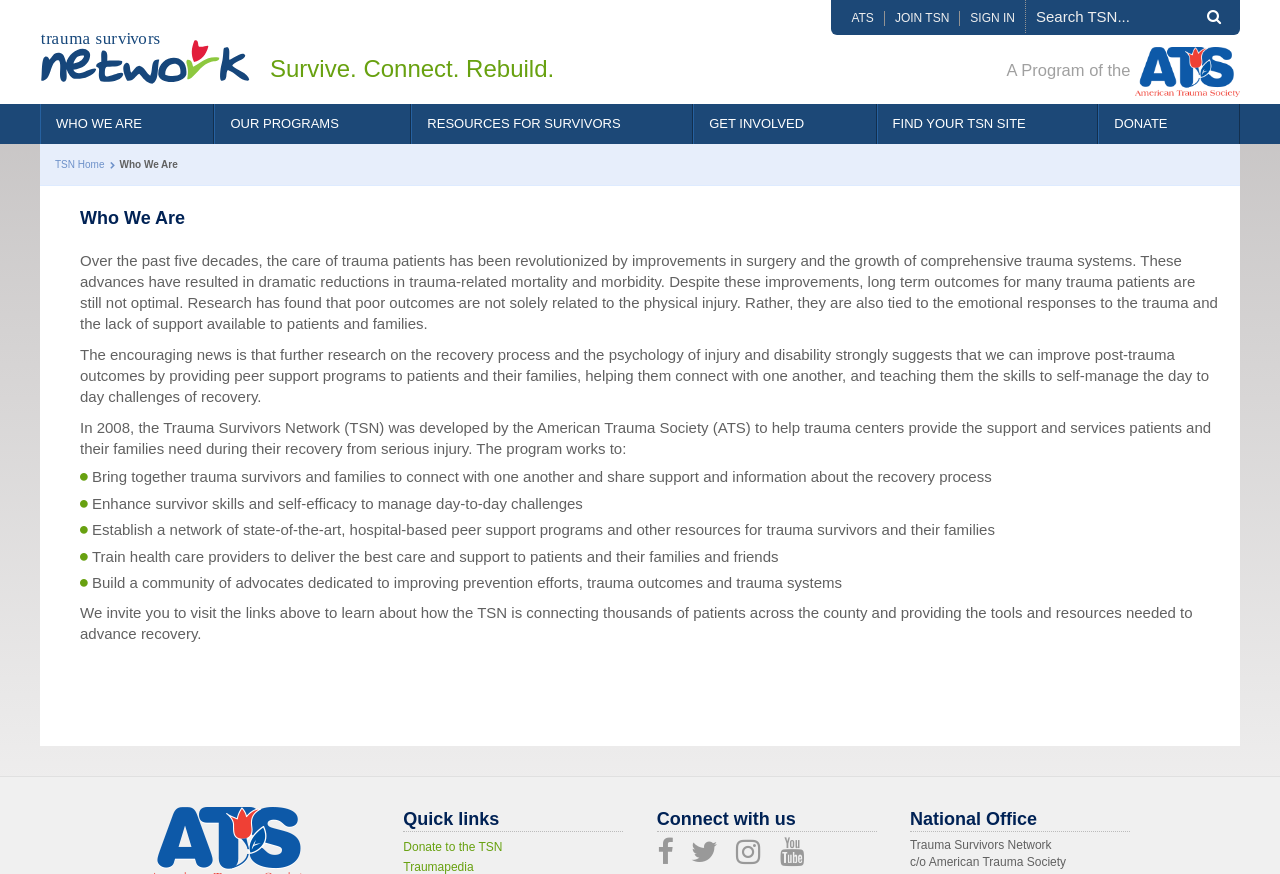Give a detailed account of the webpage's layout and content.

The webpage is the official website of the Trauma Survivors Network, a program of the American Trauma Society. At the top, there are three links: "ATS", "JOIN TSN", and "SIGN IN", followed by a search textbox and a button. Below these elements, there is a heading that reads "Trauma Survivors Network - provided by ATS" with a link to the same text.

The main content of the webpage is divided into several sections. The first section has a heading "Survive. Connect. Rebuild." and a subheading "A Program of the American Trauma Society". Below this, there are several links to different pages, including "WHO WE ARE", "OUR PROGRAMS", "RESOURCES FOR SURVIVORS", "GET INVOLVED", and "FIND YOUR TSN SITE".

The "WHO WE ARE" section has a heading and a paragraph of text that describes the Trauma Survivors Network and its mission. This is followed by three more paragraphs of text that explain the history and goals of the organization.

To the right of the "WHO WE ARE" section, there are several links to specific programs and resources, including "Peer Visitation", "Peer Support Groups", "NextSteps", and "Family Class". Below these links, there are more links to resources for survivors, including "Traumapedia", "Survivor Stories", and "Recovery Assessment".

Further down the page, there is a section titled "GET INVOLVED" with links to various ways to get involved, such as volunteering, submitting a survivor video, and making a gift. There is also a section titled "FIND YOUR TSN SITE" with a link to find a local TSN site.

At the bottom of the page, there are several links to quick links, including "Donate to the TSN" and "Traumapedia". There is also a section titled "Connect with us" with links to social media platforms, and a section titled "National Office" with contact information for the Trauma Survivors Network.